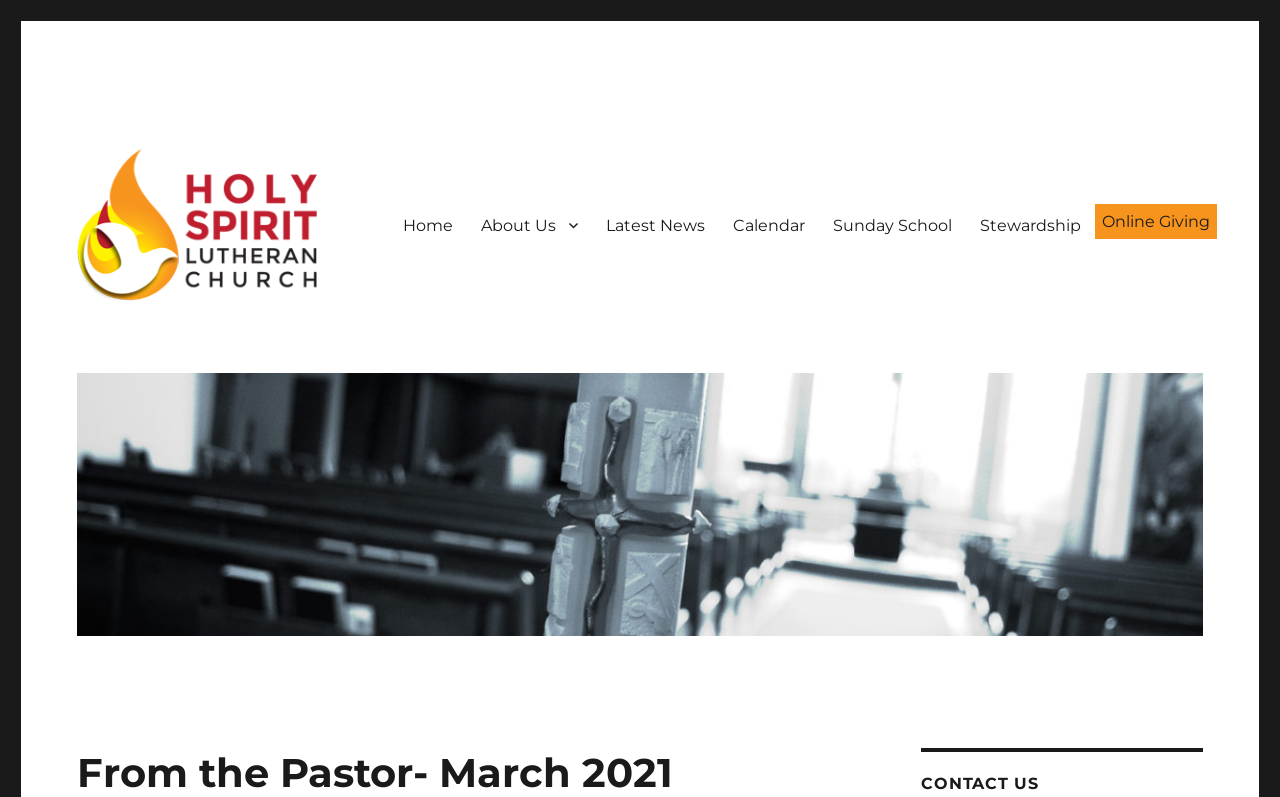Bounding box coordinates should be provided in the format (top-left x, top-left y, bottom-right x, bottom-right y) with all values between 0 and 1. Identify the bounding box for this UI element: Latest News

[0.462, 0.256, 0.562, 0.309]